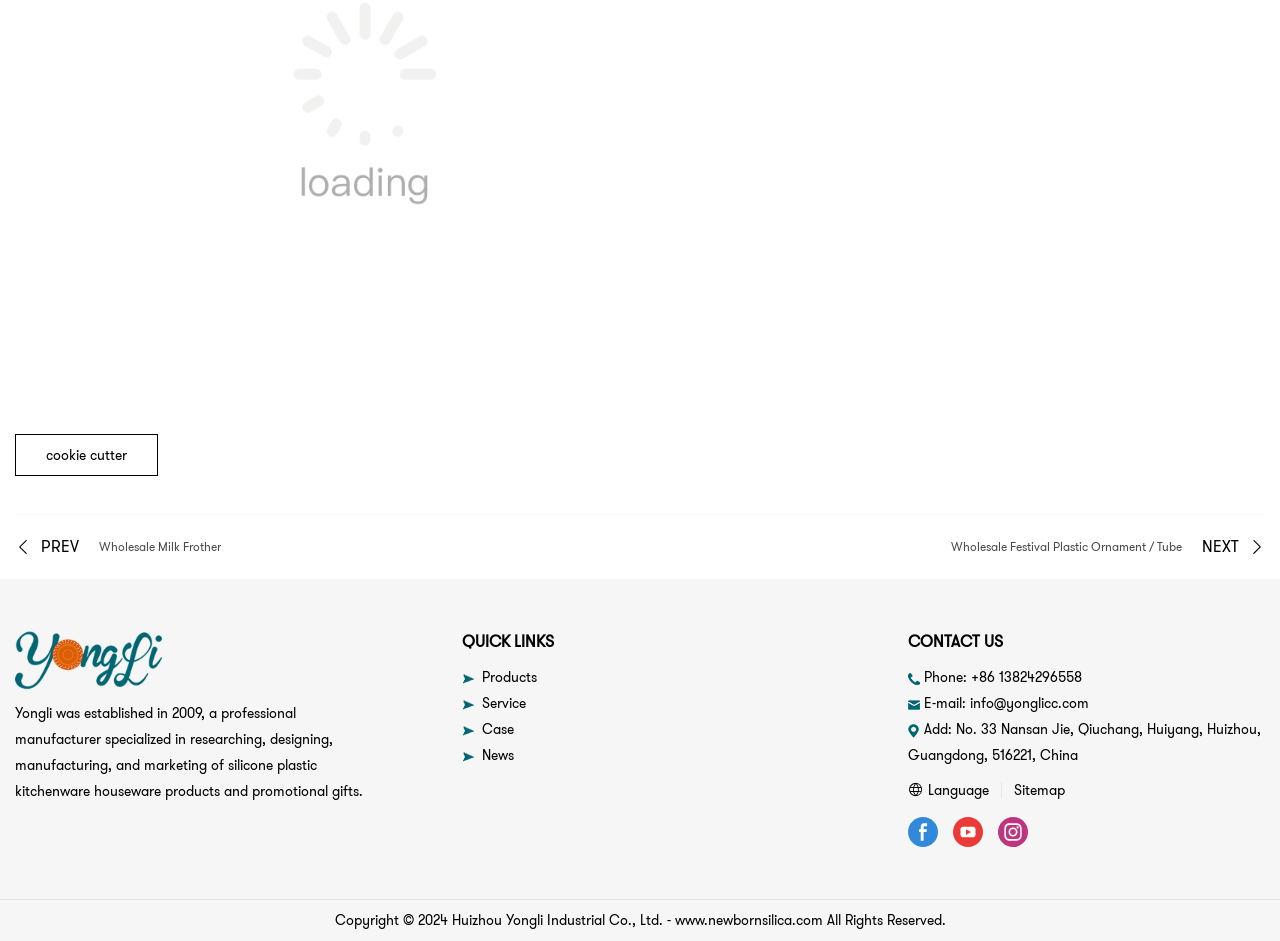Could you please study the image and provide a detailed answer to the question:
What is the address of the company?

The address of the company is No. 33 Nansan Jie, Qiuchang, Huiyang, Huizhou, Guangdong, 516221, China, which is mentioned in the StaticText element with the text 'Add: No. 33 Nansan Jie, Qiuchang, Huiyang, Huizhou, Guangdong, 516221, China'.